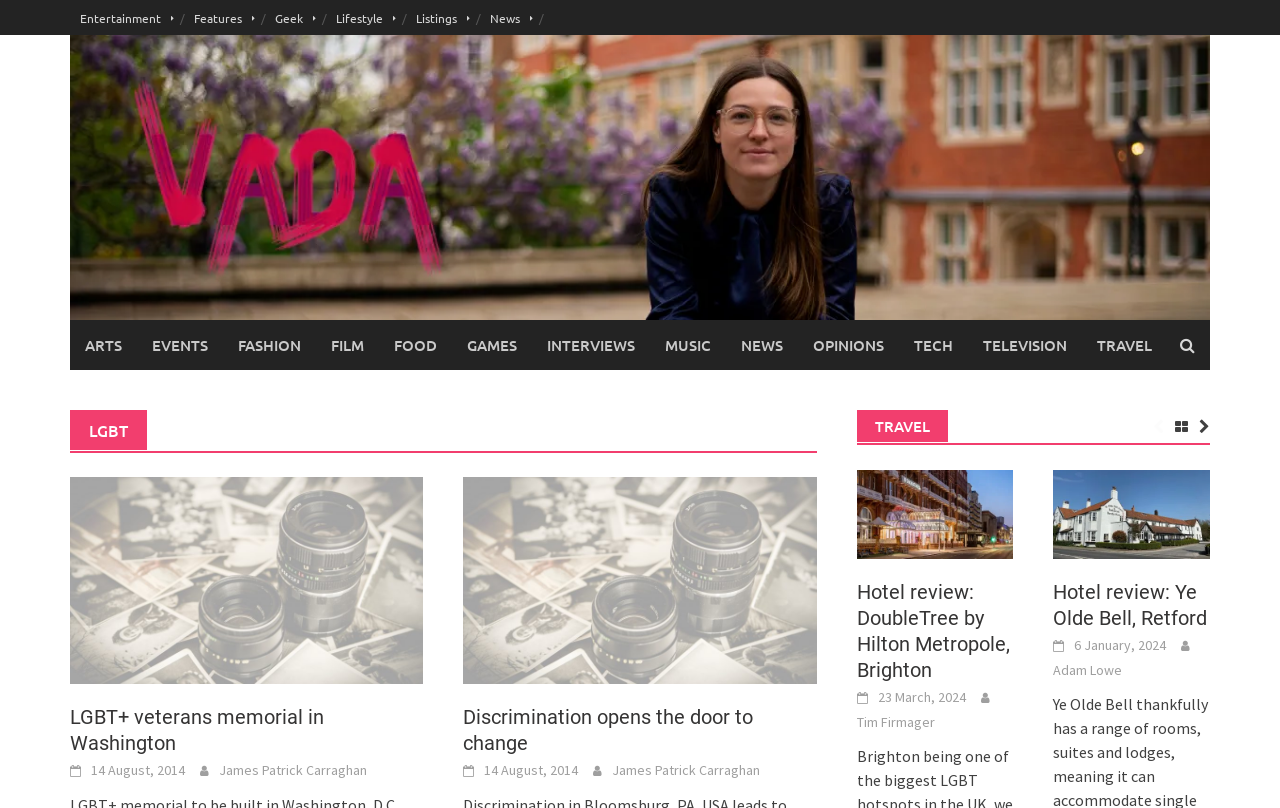Please identify the bounding box coordinates of the element on the webpage that should be clicked to follow this instruction: "View hotel review of DoubleTree by Hilton Metropole, Brighton". The bounding box coordinates should be given as four float numbers between 0 and 1, formatted as [left, top, right, bottom].

[0.669, 0.718, 0.789, 0.844]